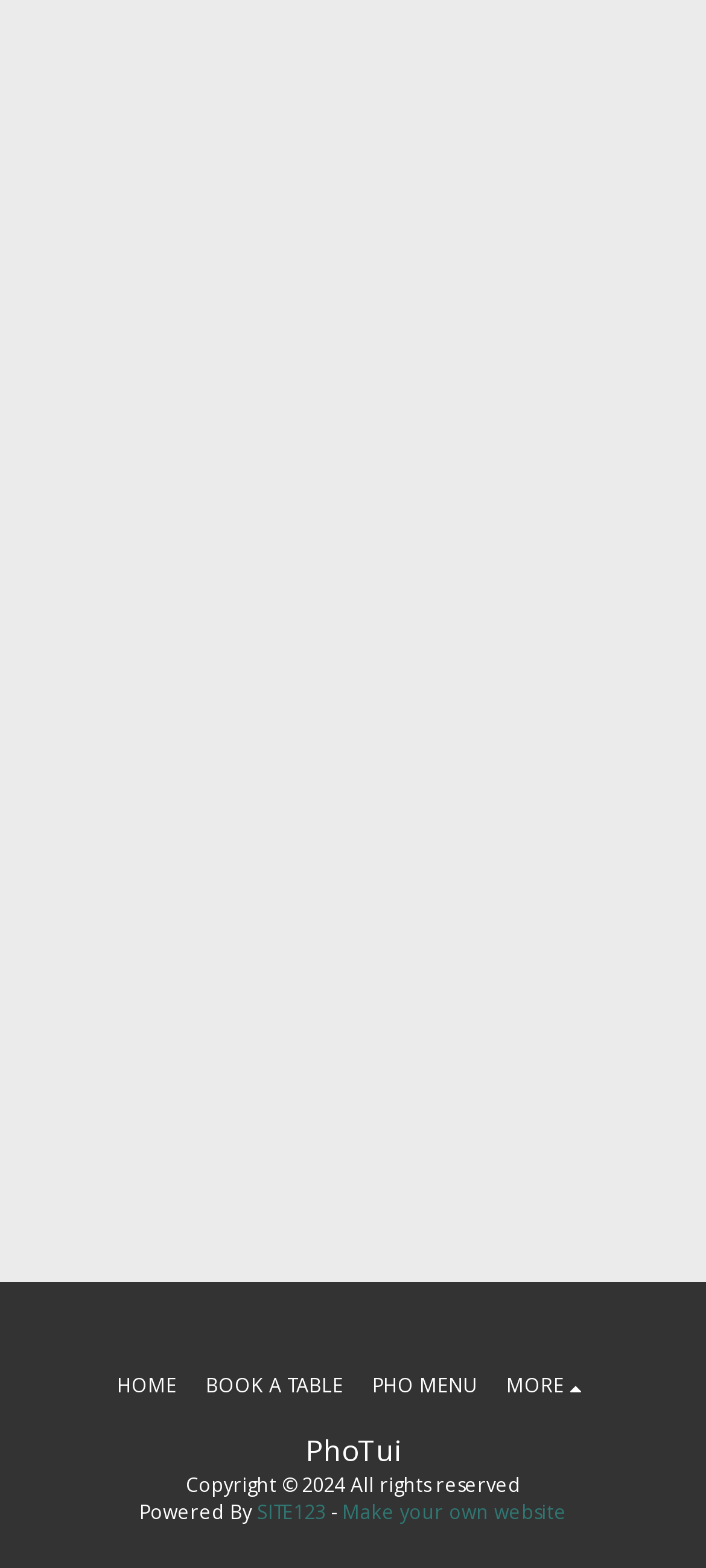Review the image closely and give a comprehensive answer to the question: What is the purpose of the 'Contact Us' button?

The 'Contact Us' button is located below the 'Email address' and 'Message' textboxes, indicating that it is used to send a message to the website owner or administrator. The presence of these textboxes and the button suggests that users can input their email address and message to contact the website owner.